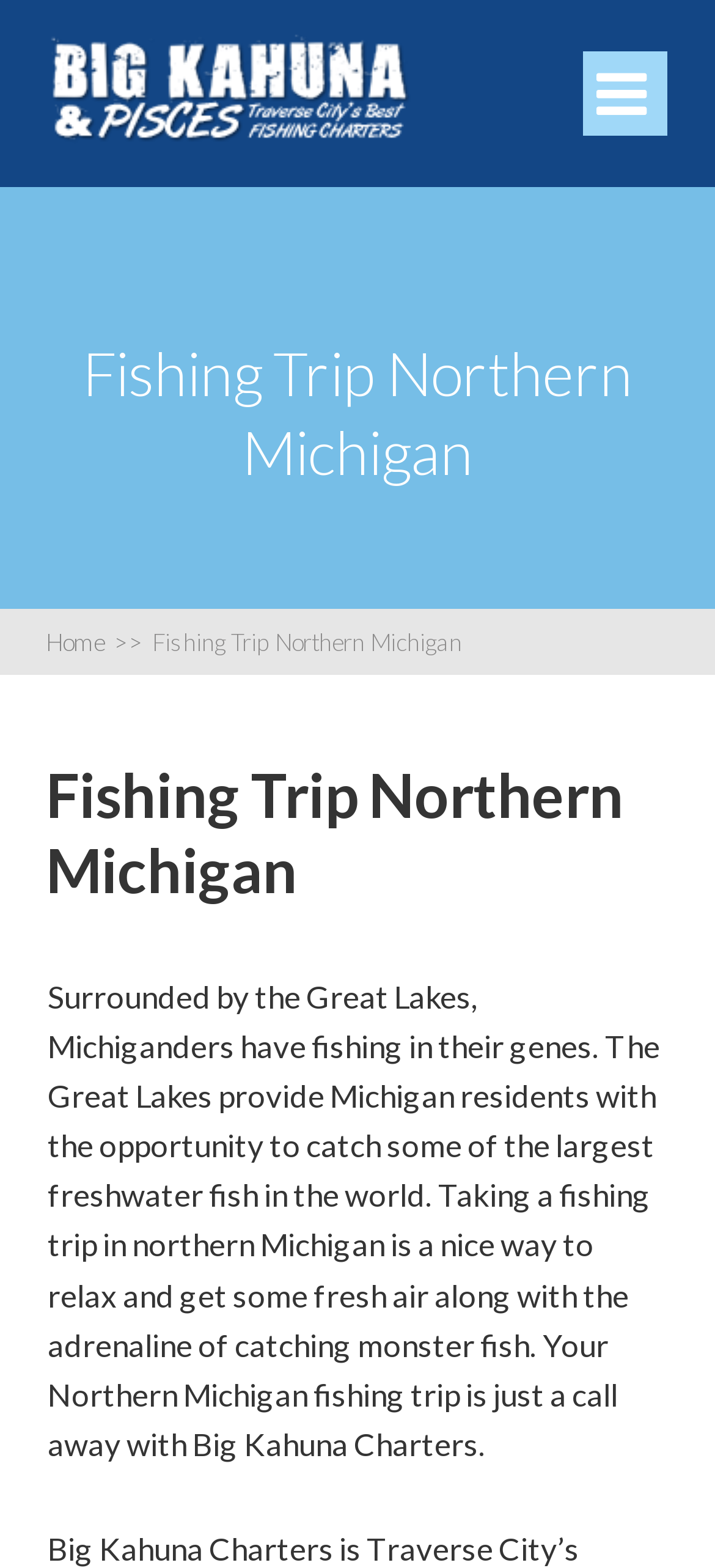Determine which piece of text is the heading of the webpage and provide it.

Fishing Trip Northern Michigan